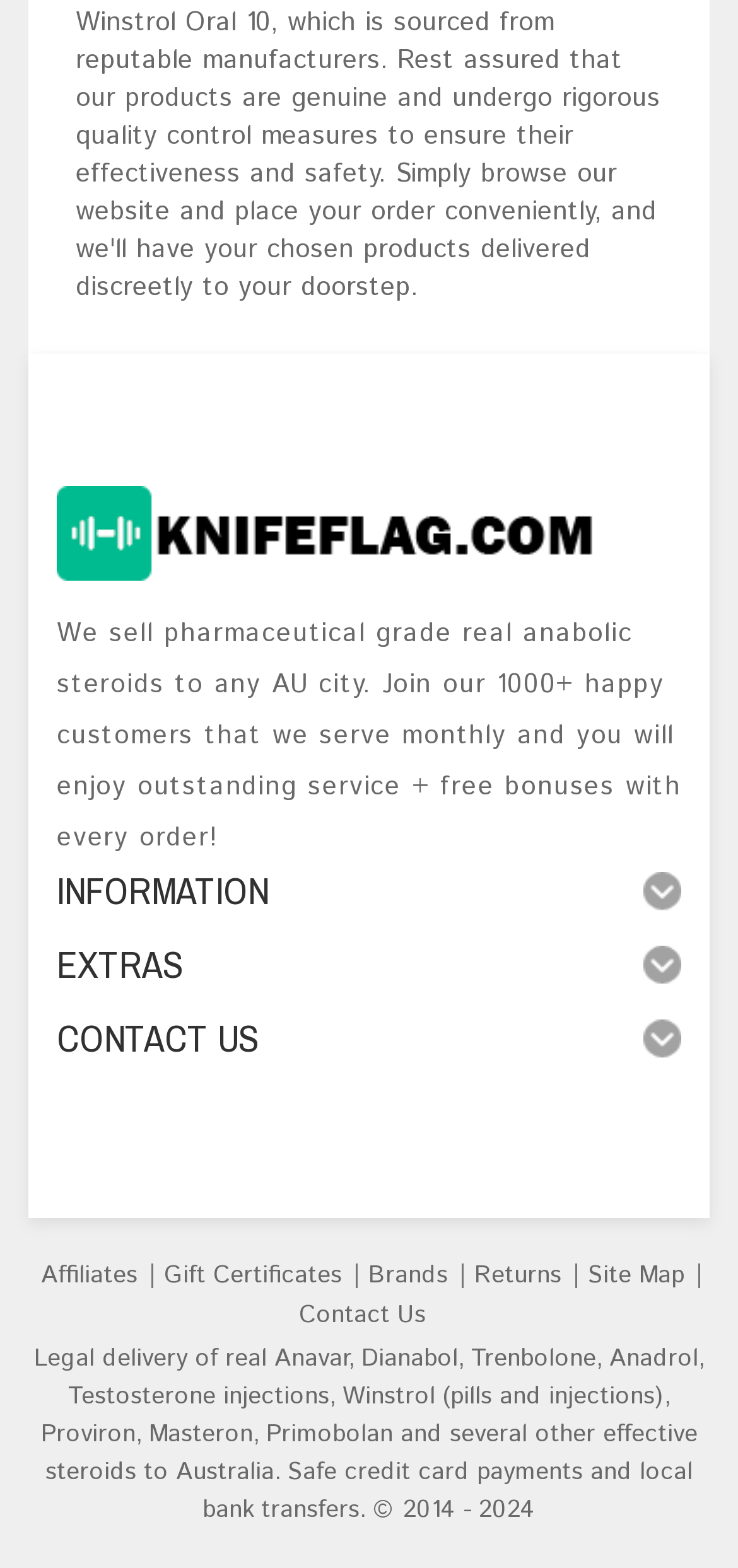Identify the bounding box coordinates for the UI element described by the following text: "parent_node: CONTACT US". Provide the coordinates as four float numbers between 0 and 1, in the format [left, top, right, bottom].

[0.077, 0.648, 0.923, 0.692]